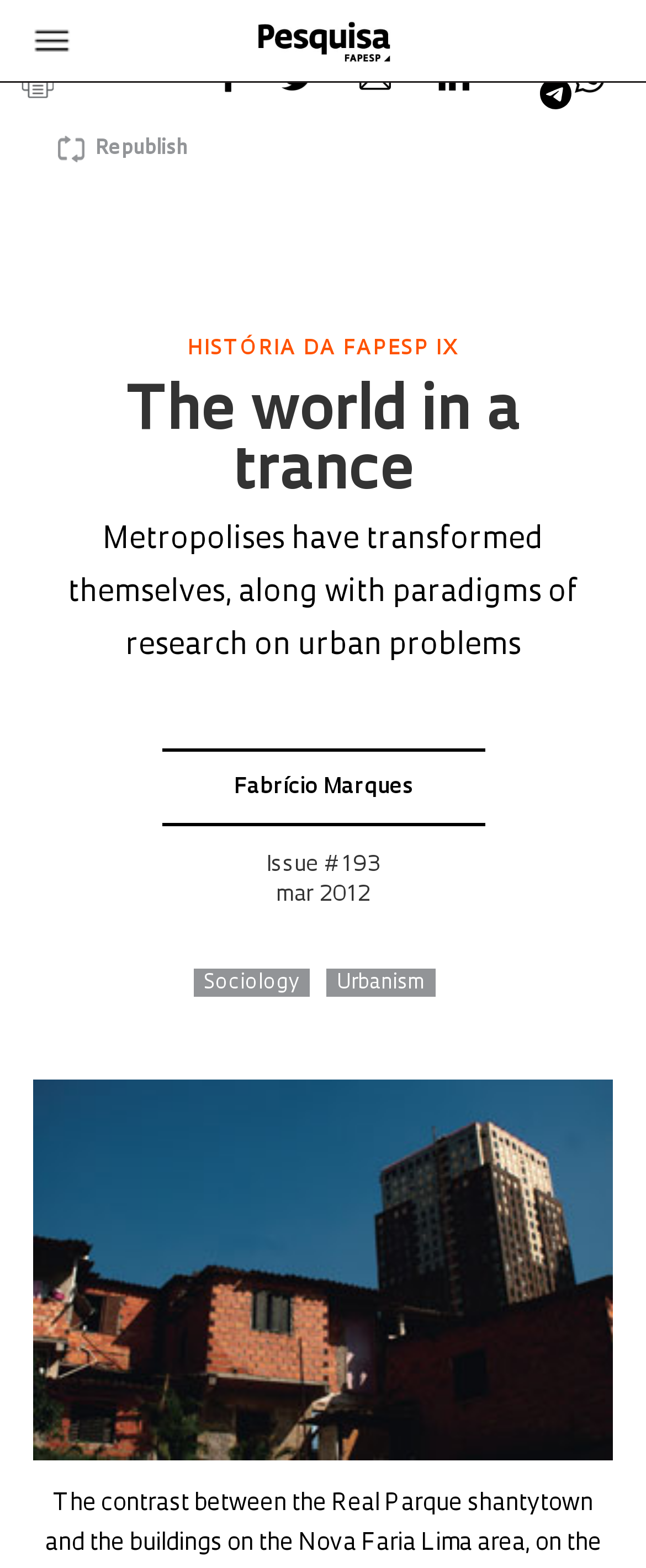Show me the bounding box coordinates of the clickable region to achieve the task as per the instruction: "Share on LinkedIn".

[0.675, 0.058, 0.795, 0.07]